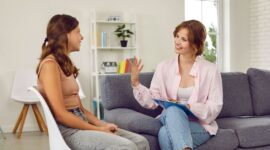Break down the image and describe every detail you can observe.

In a warm and inviting interior setting, a compassionate therapist engages in a conversation with a teenage girl, fostering a supportive environment for dialogue. The therapist, dressed in a light pink blouse, holds a clipboard and appears actively involved in the discussion, using gestures to emphasize her points. The girl, seated in a contemporary white chair, listens attentively, reflecting a sense of receptiveness. The background features a cozy living area with neutral tones, accented by shelves containing books and decorations, enhancing the atmosphere of comfort and trust essential in therapeutic settings. This scene captures the essence of a counseling session aimed at supporting the well-being of adolescents, highlighting the importance of communication in mental health.